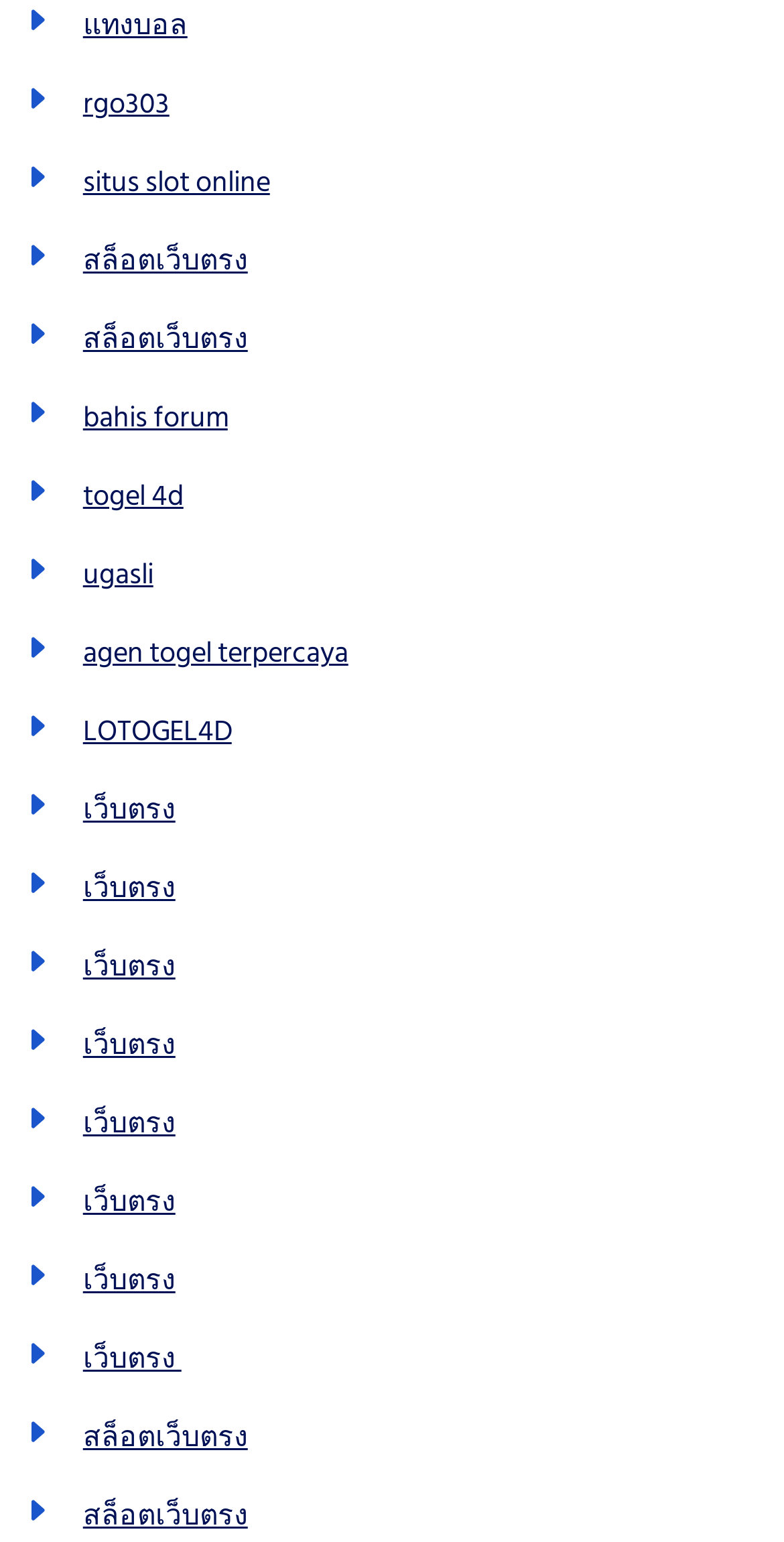What is the second most frequent text in the links? From the image, respond with a single word or brief phrase.

สล็อตเว็บตรง